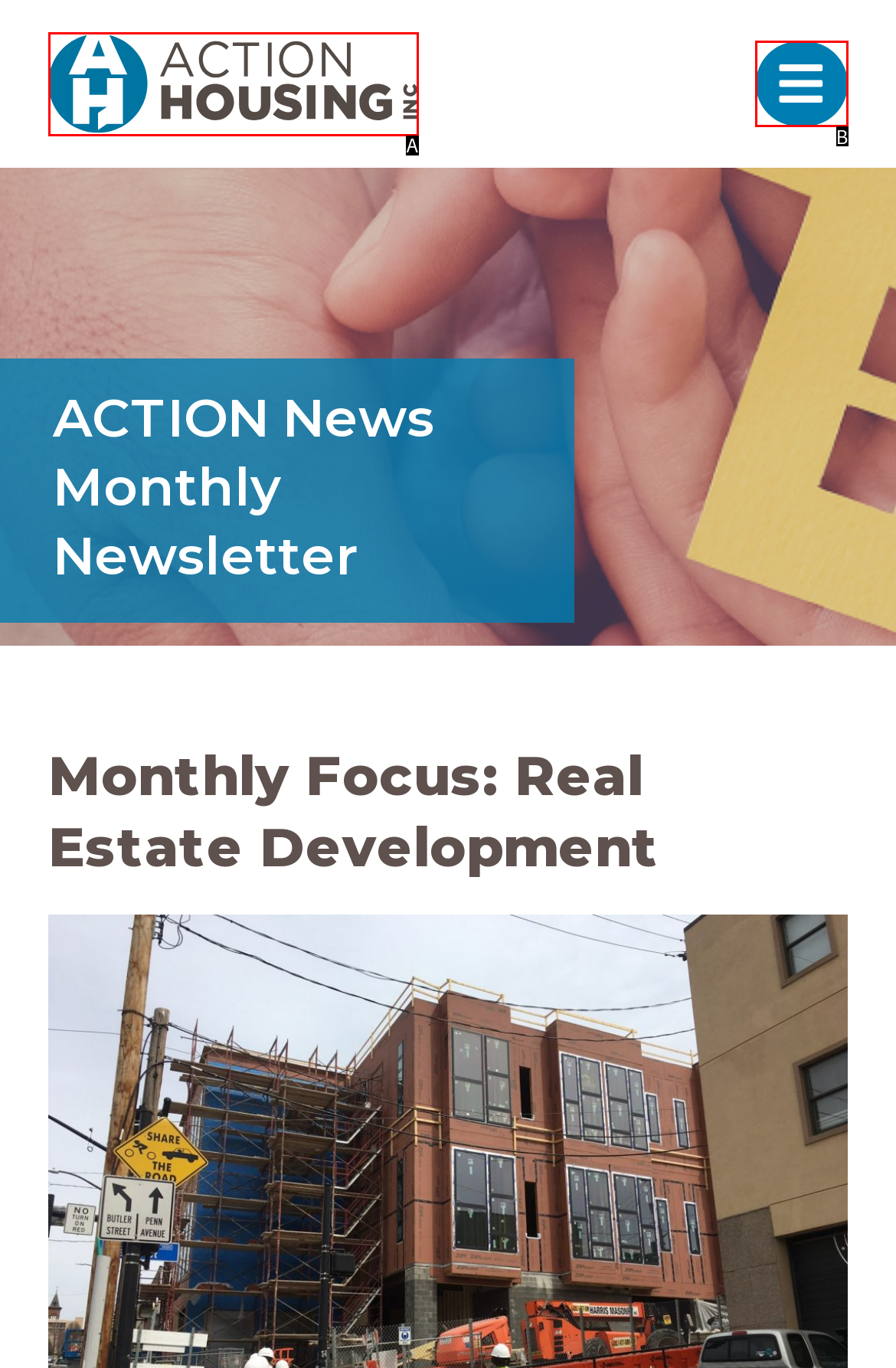Find the option that fits the given description: Action Housing
Answer with the letter representing the correct choice directly.

A